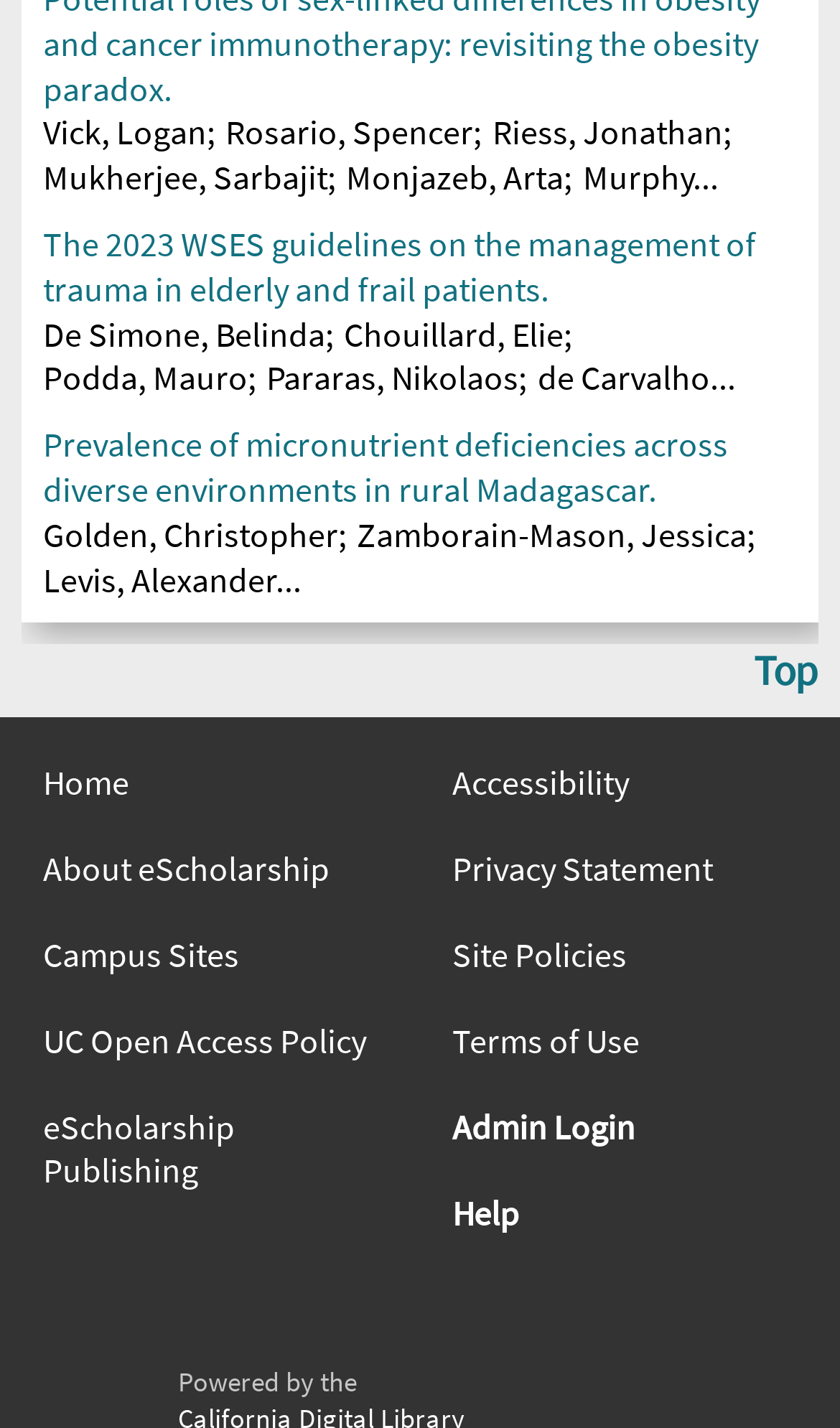Respond to the question below with a single word or phrase:
What is the text of the first heading?

The 2023 WSES guidelines on the management of trauma in elderly and frail patients.